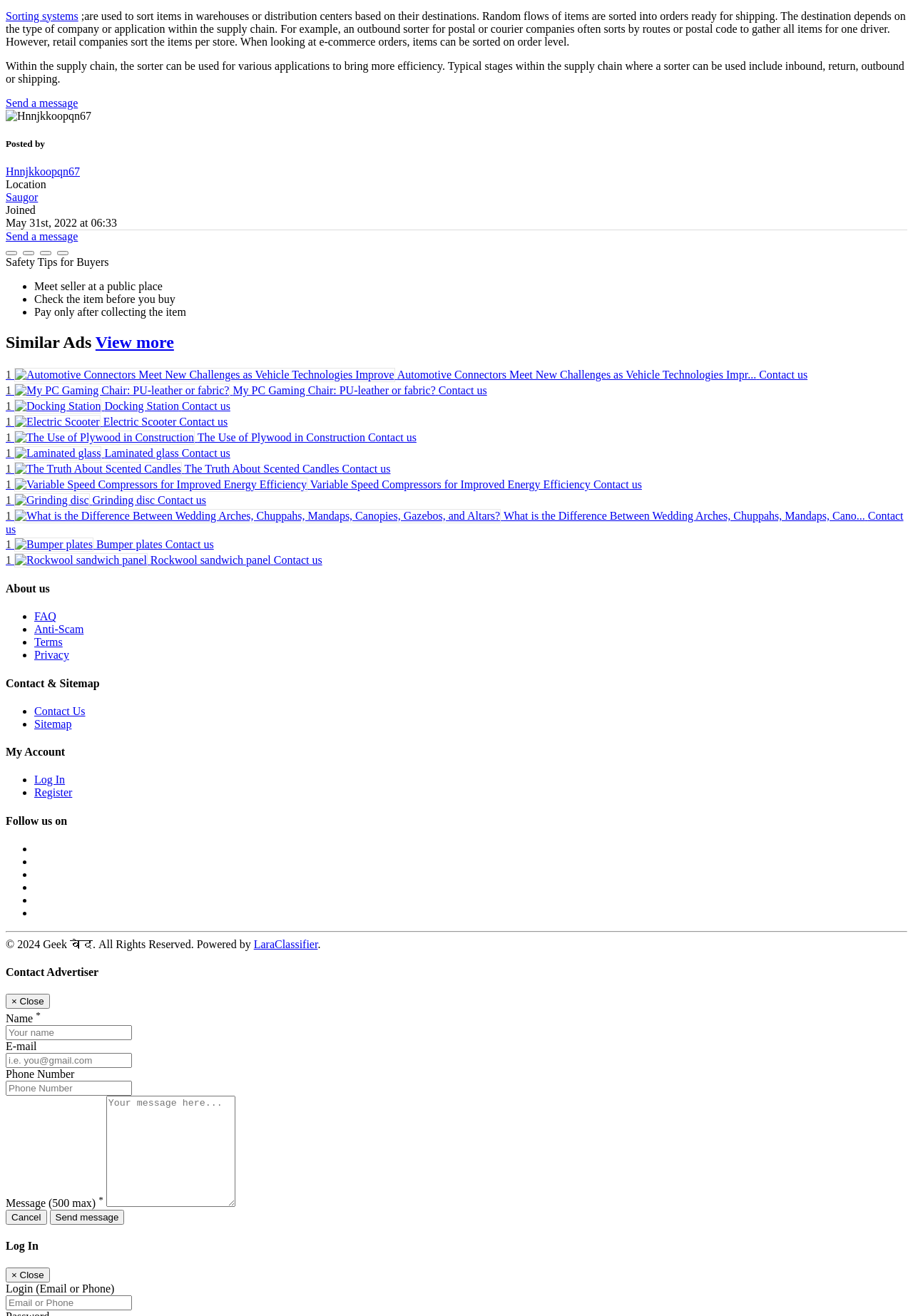What is the last section of the webpage about? Using the information from the screenshot, answer with a single word or phrase.

Follow us on